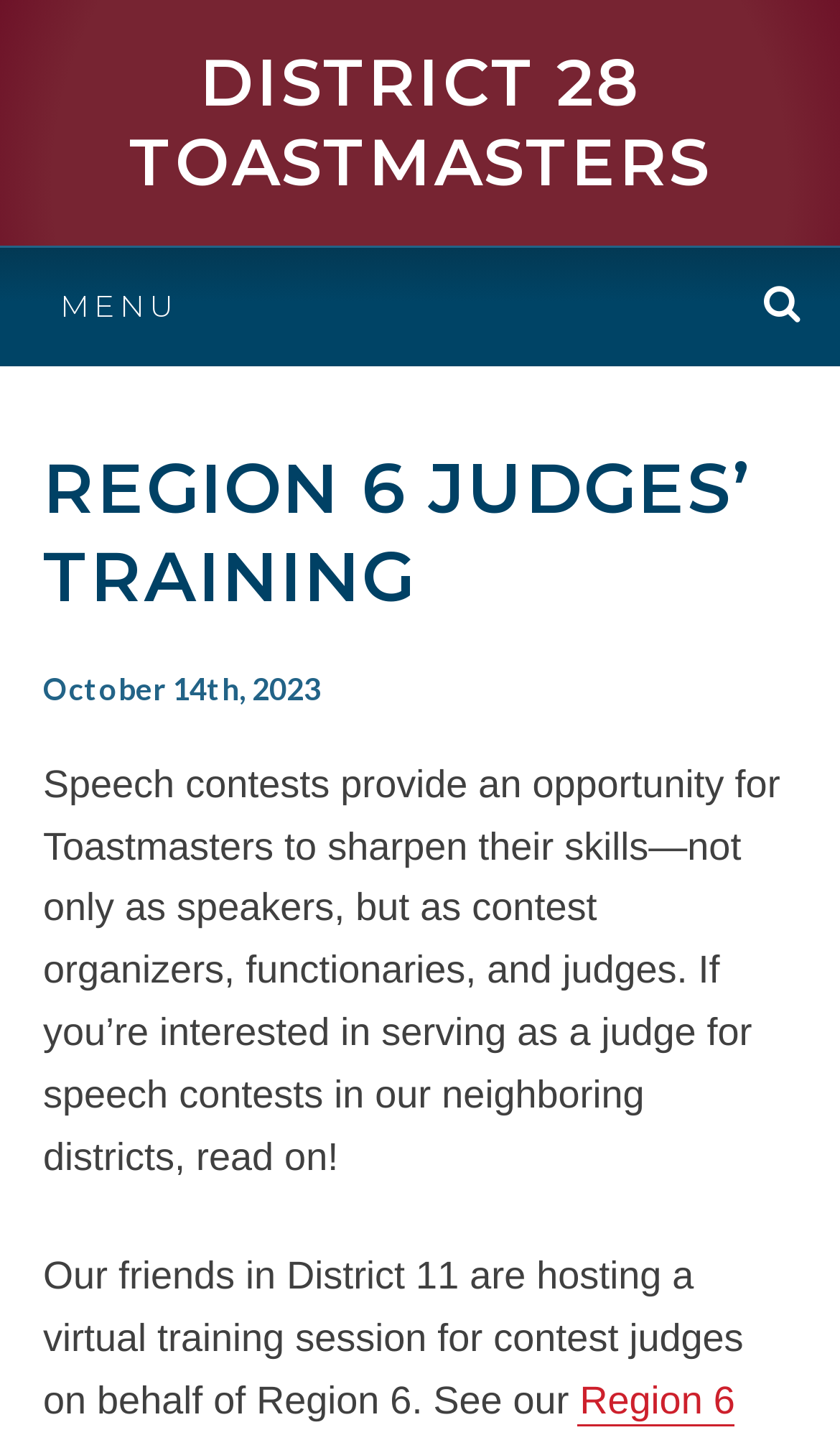What is the purpose of speech contests?
Based on the image, answer the question with a single word or brief phrase.

To sharpen skills